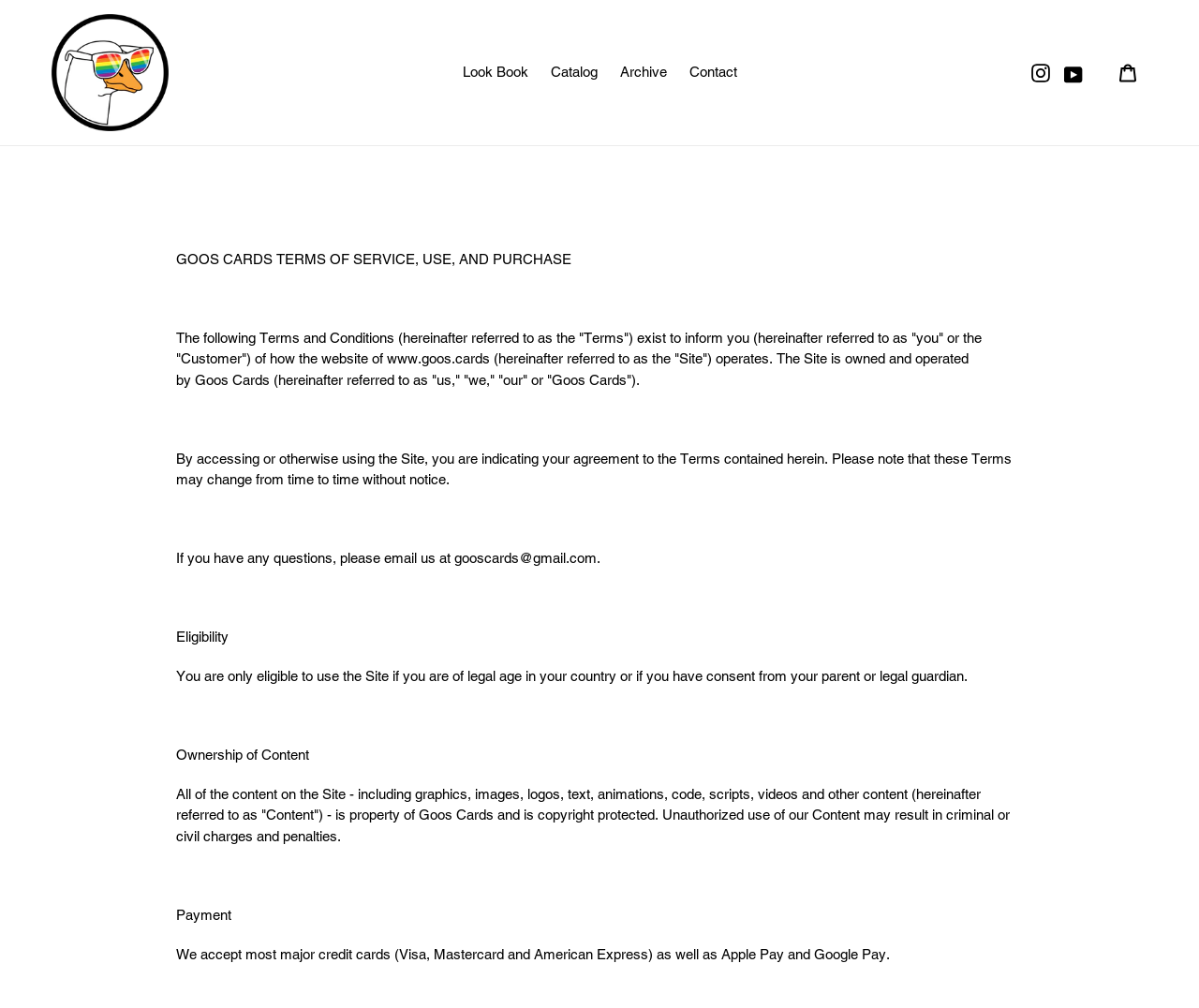Identify the bounding box coordinates of the clickable section necessary to follow the following instruction: "Click Goos Cards". The coordinates should be presented as four float numbers from 0 to 1, i.e., [left, top, right, bottom].

[0.043, 0.014, 0.141, 0.13]